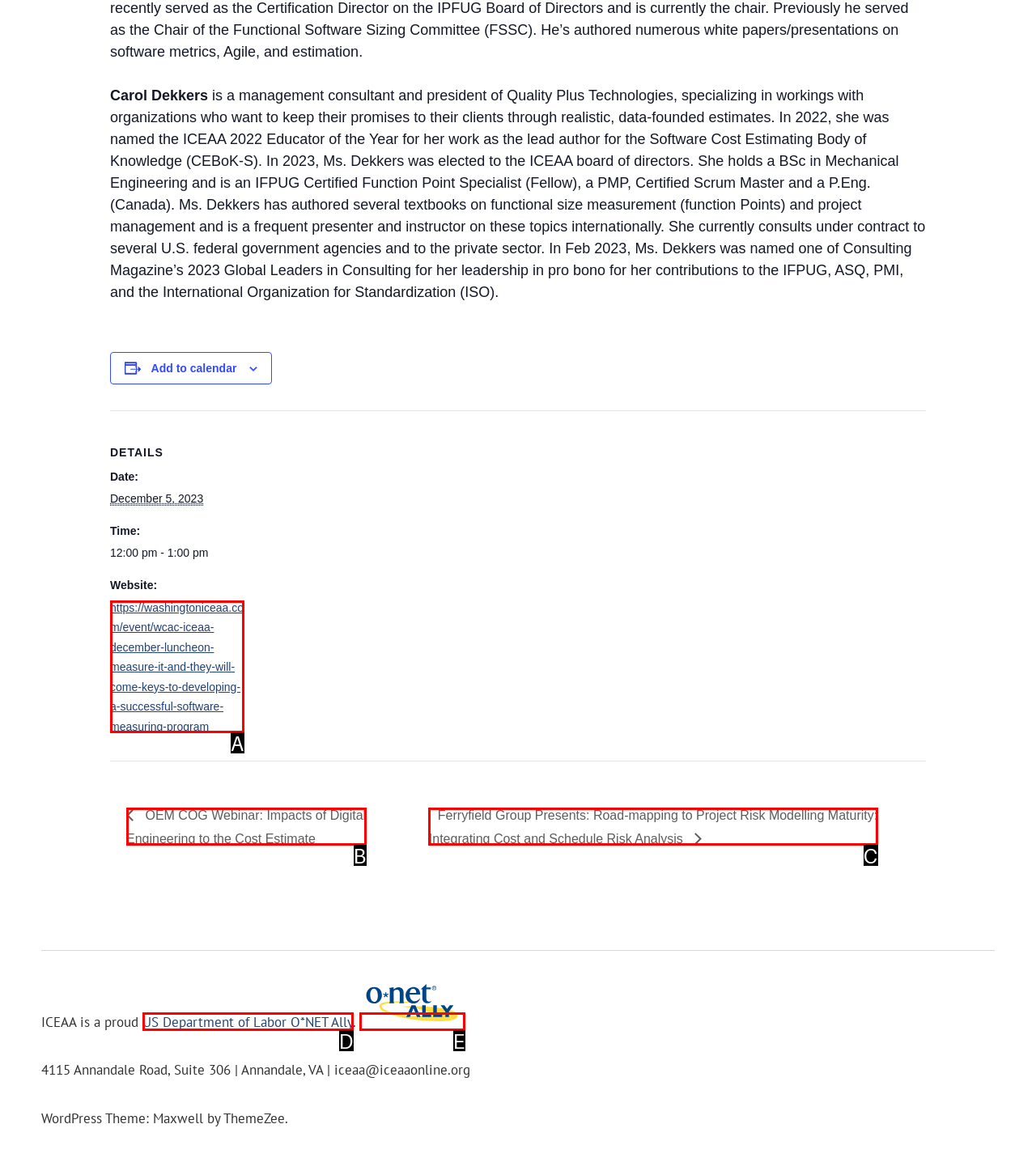From the given options, find the HTML element that fits the description: https://washingtoniceaa.com/event/wcac-iceaa-december-luncheon-measure-it-and-they-will-come-keys-to-developing-a-successful-software-measuring-program. Reply with the letter of the chosen element.

A